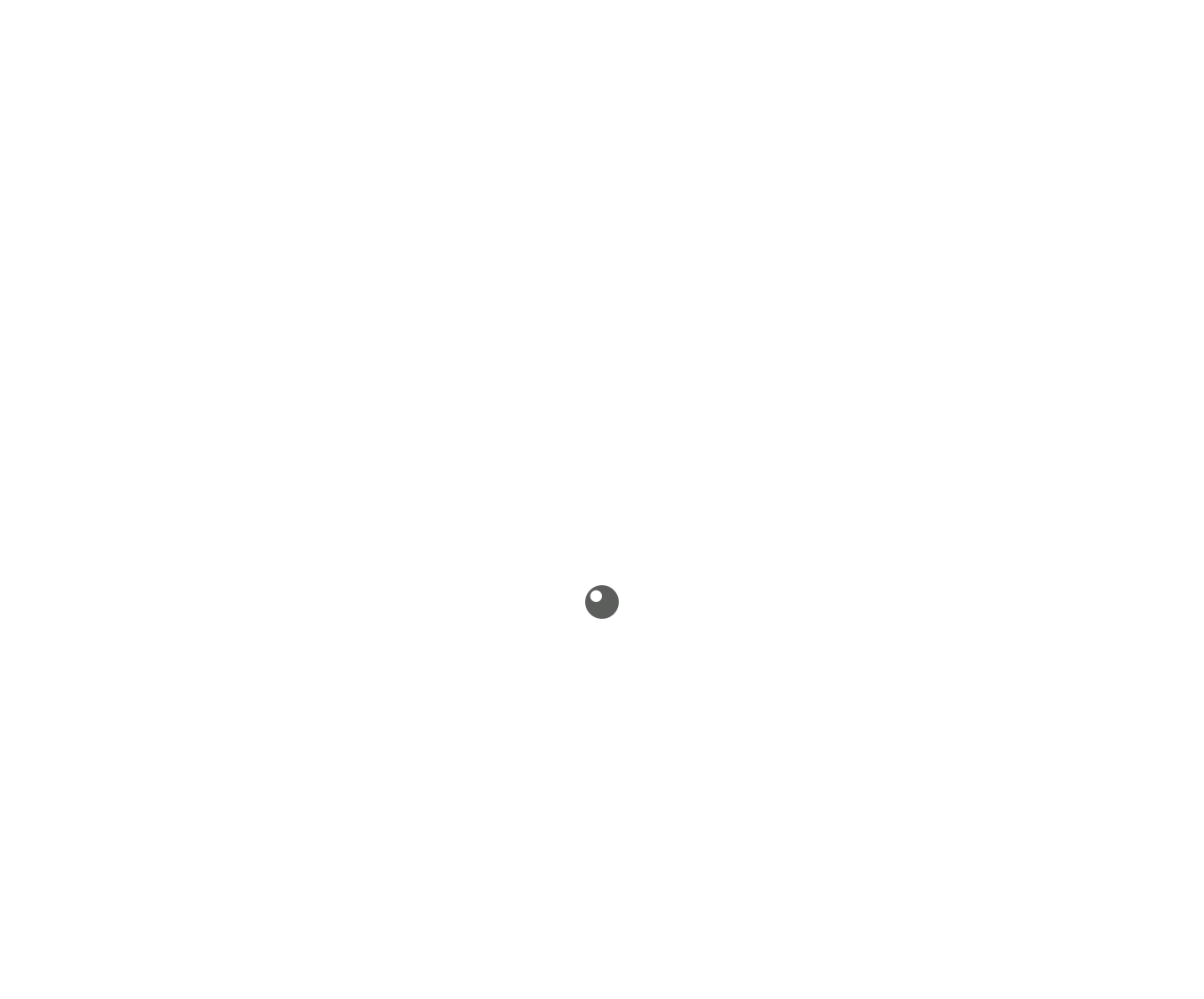Please identify the bounding box coordinates of the clickable region that I should interact with to perform the following instruction: "Learn more about the Philadelphia Recovery House". The coordinates should be expressed as four float numbers between 0 and 1, i.e., [left, top, right, bottom].

None